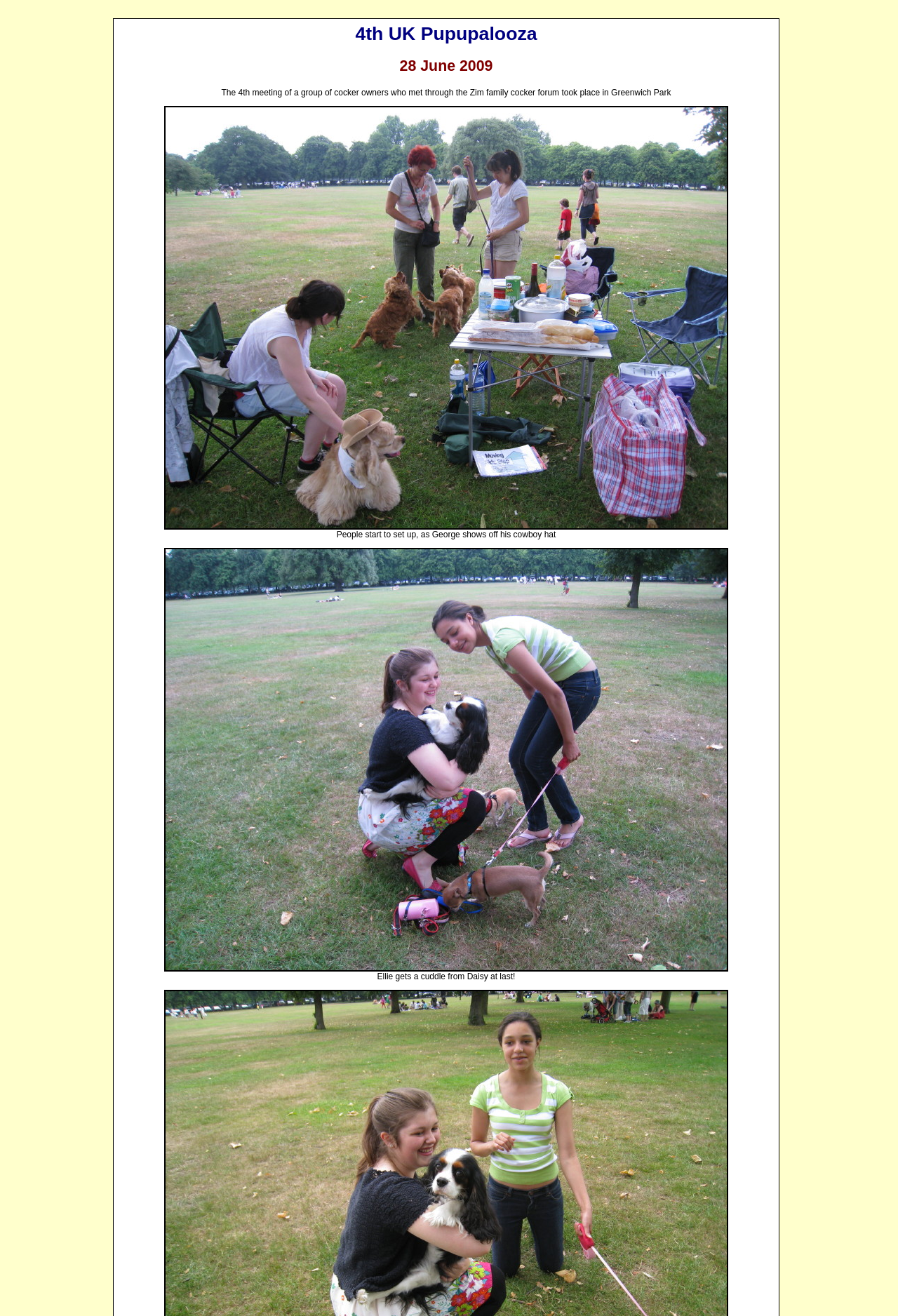Provide a short, one-word or phrase answer to the question below:
How many images are on the webpage?

2